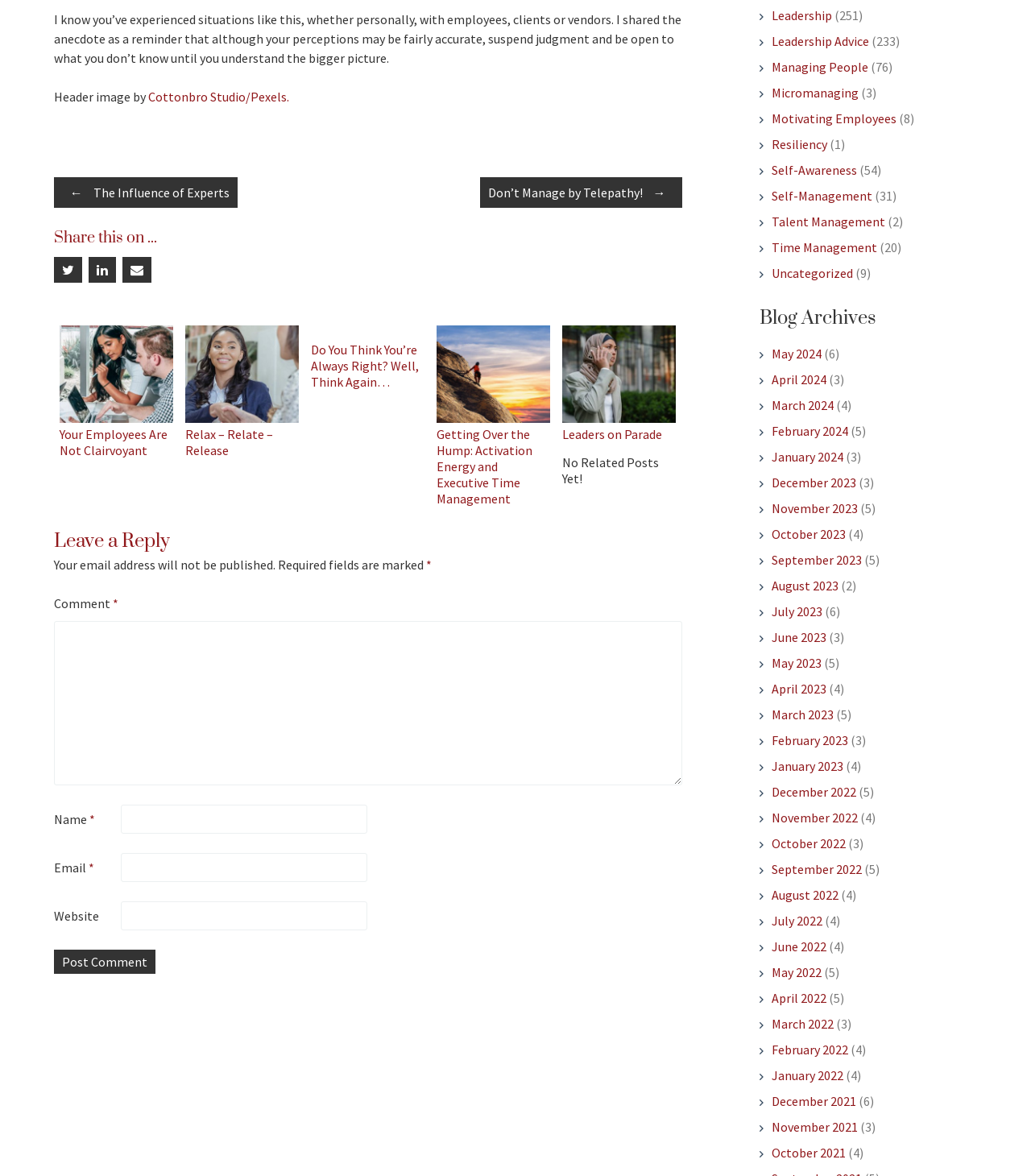Extract the bounding box for the UI element that matches this description: "Windows".

None